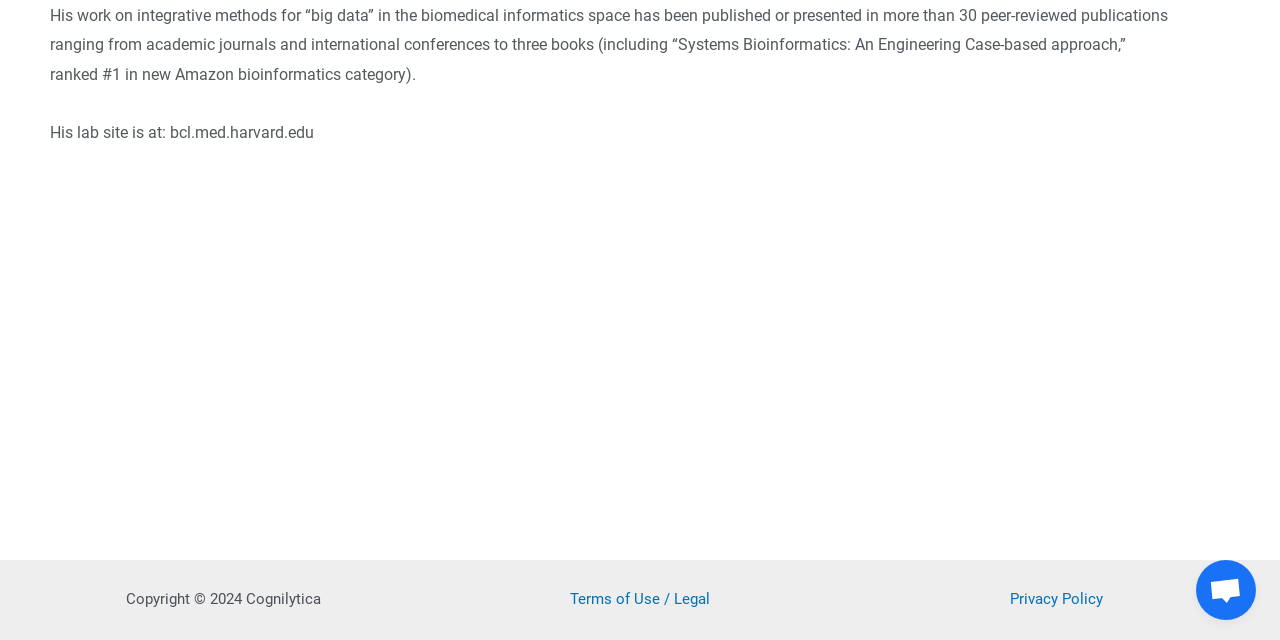Extract the bounding box coordinates of the UI element described by: "Privacy Policy". The coordinates should include four float numbers ranging from 0 to 1, e.g., [left, top, right, bottom].

[0.789, 0.922, 0.862, 0.95]